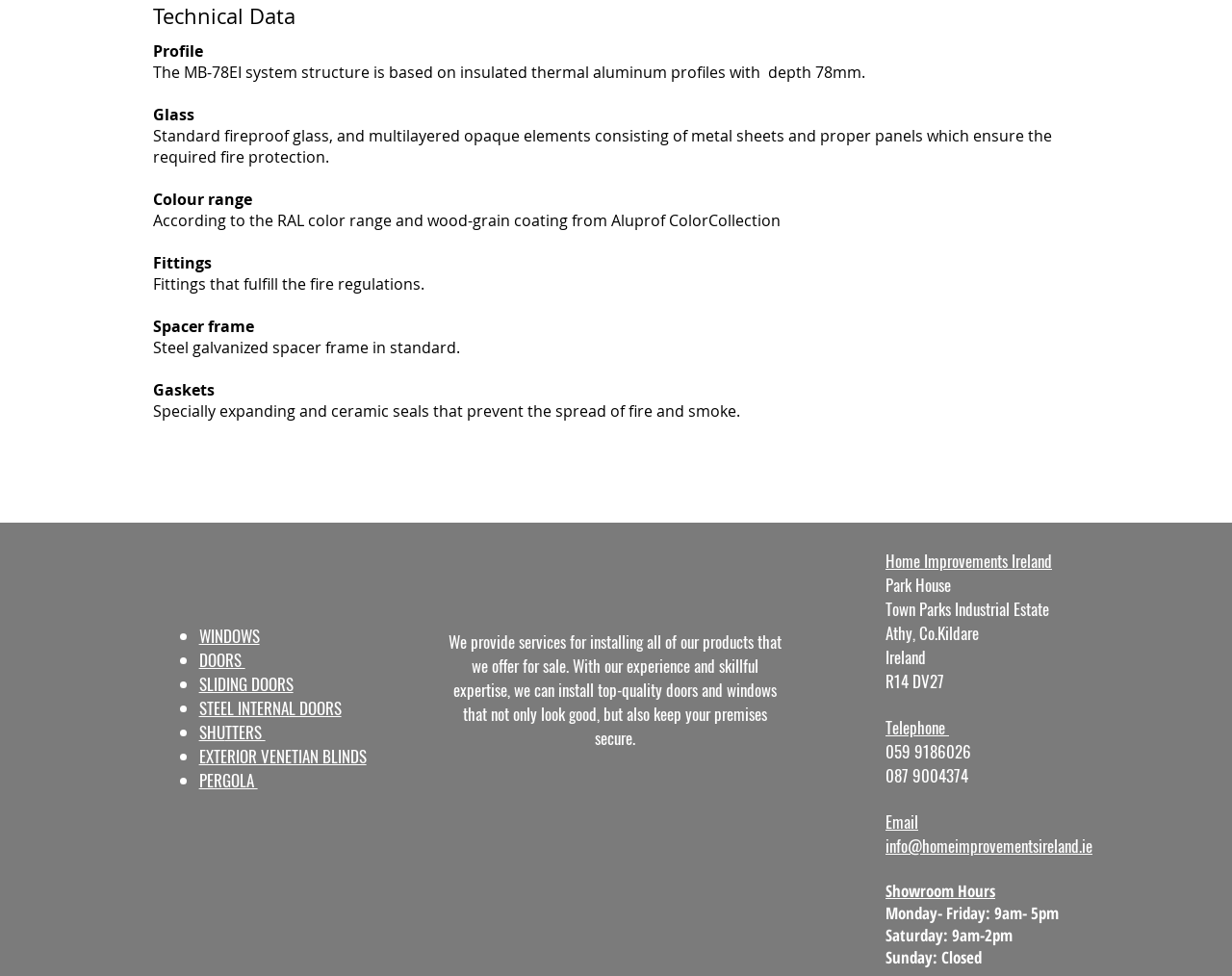Please provide the bounding box coordinates for the element that needs to be clicked to perform the instruction: "Search for something". The coordinates must consist of four float numbers between 0 and 1, formatted as [left, top, right, bottom].

None